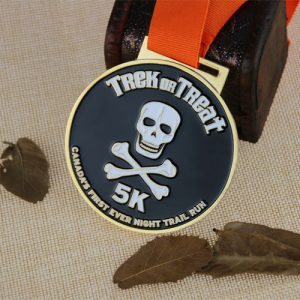Interpret the image and provide an in-depth description.

This image features a striking custom medal designed for the "Trek or Treat" 5K night trail run, showcasing a unique black and gold color scheme. The medal prominently displays a skull and crossbones, symbolizing a fun and adventurous spirit. Around the top rim, bold letters read "Trek or Treat," making it clear that this is a themed event. The lower section of the medal highlights "CANADA'S FIRST EVER NIGHT TRAIL RUN," celebrating the unique offering of the event. Suspended by an orange ribbon, the medal rests on a textured surface, accompanied by a few dried leaves, enhancing the outdoor, adventurous vibe of the experience. Perfect for participants of all ages and abilities, this medal commemorates a memorable running challenge through the night.